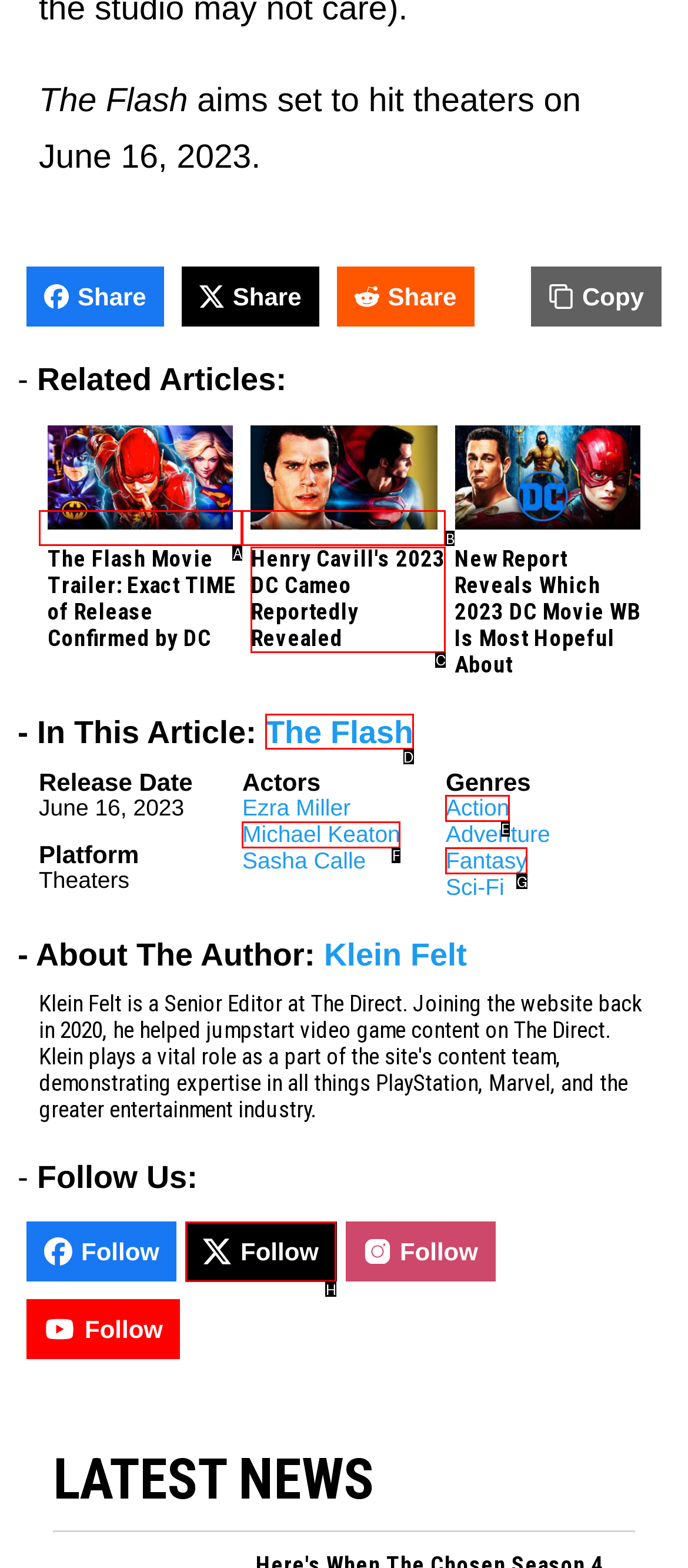Refer to the element description: Action and identify the matching HTML element. State your answer with the appropriate letter.

E